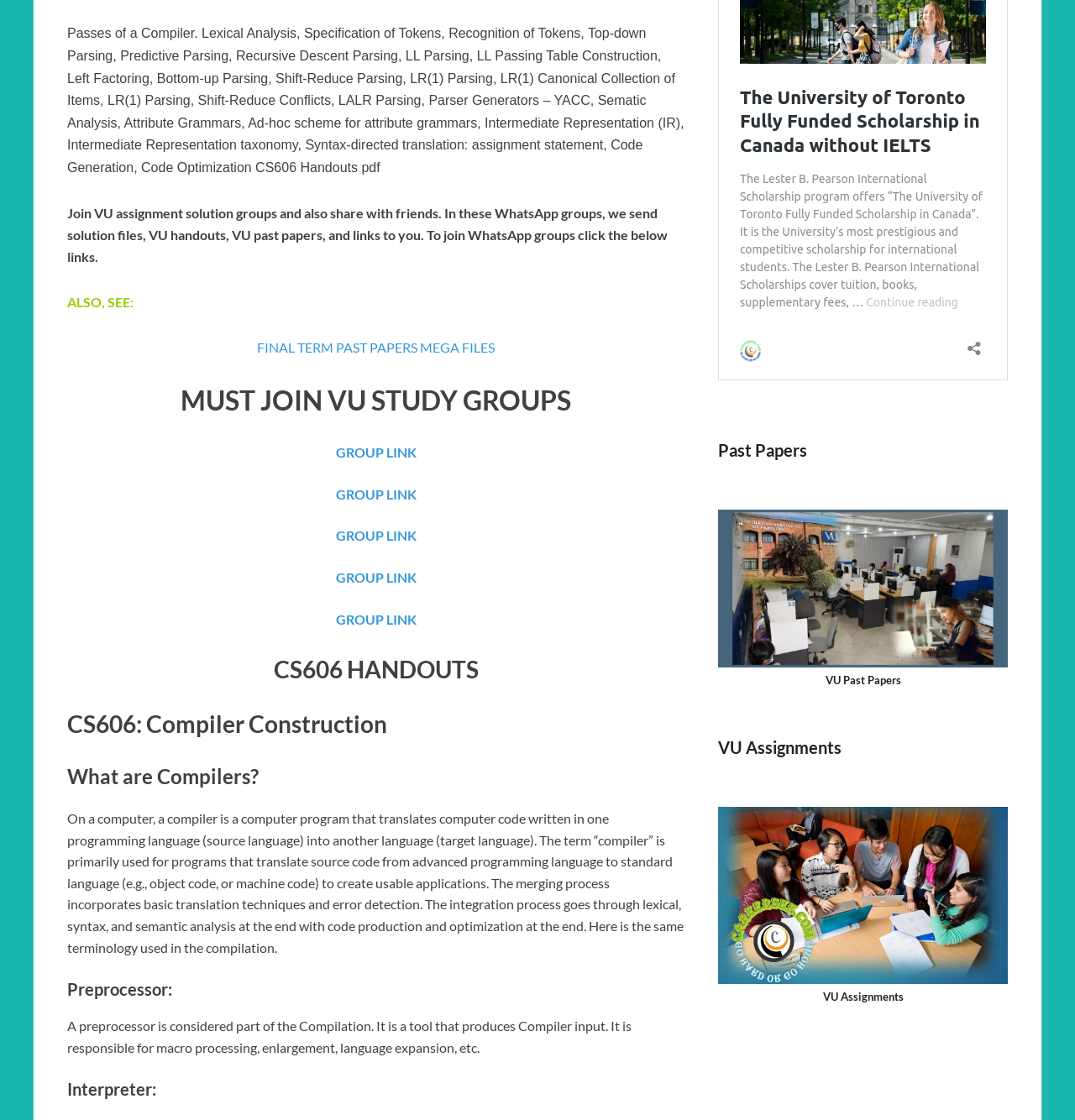Please determine the bounding box coordinates of the section I need to click to accomplish this instruction: "Click the link to view VU assignments".

[0.668, 0.658, 0.783, 0.676]